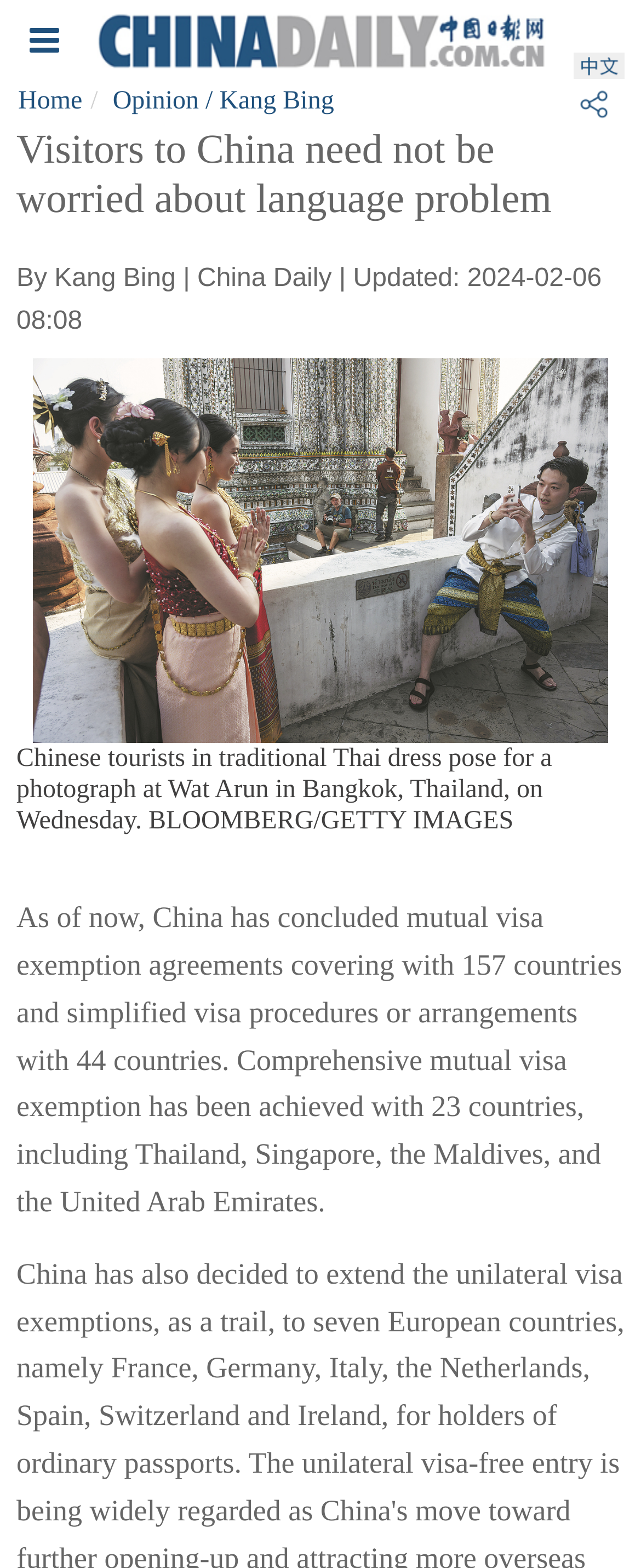What is the date of the article's update?
Based on the image, answer the question with a single word or brief phrase.

2024-02-06